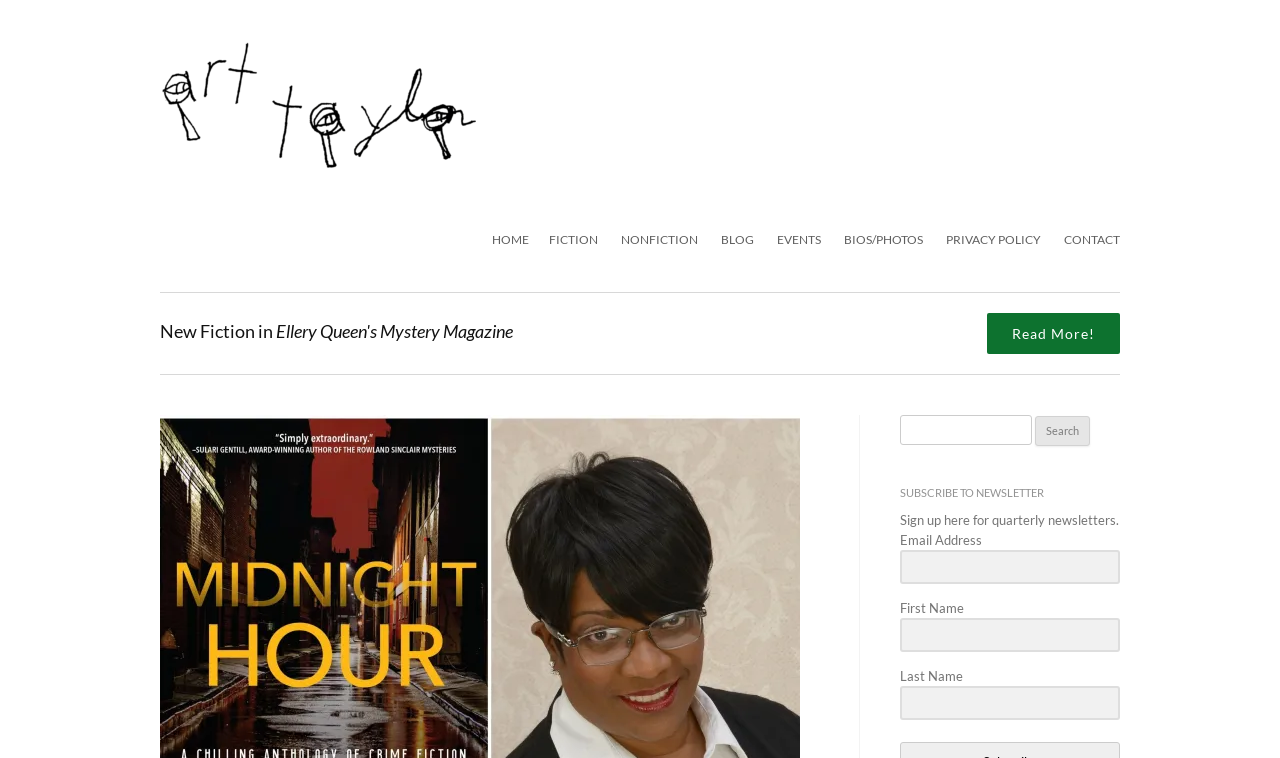Identify the bounding box for the UI element that is described as follows: "Read More!".

[0.771, 0.413, 0.875, 0.467]